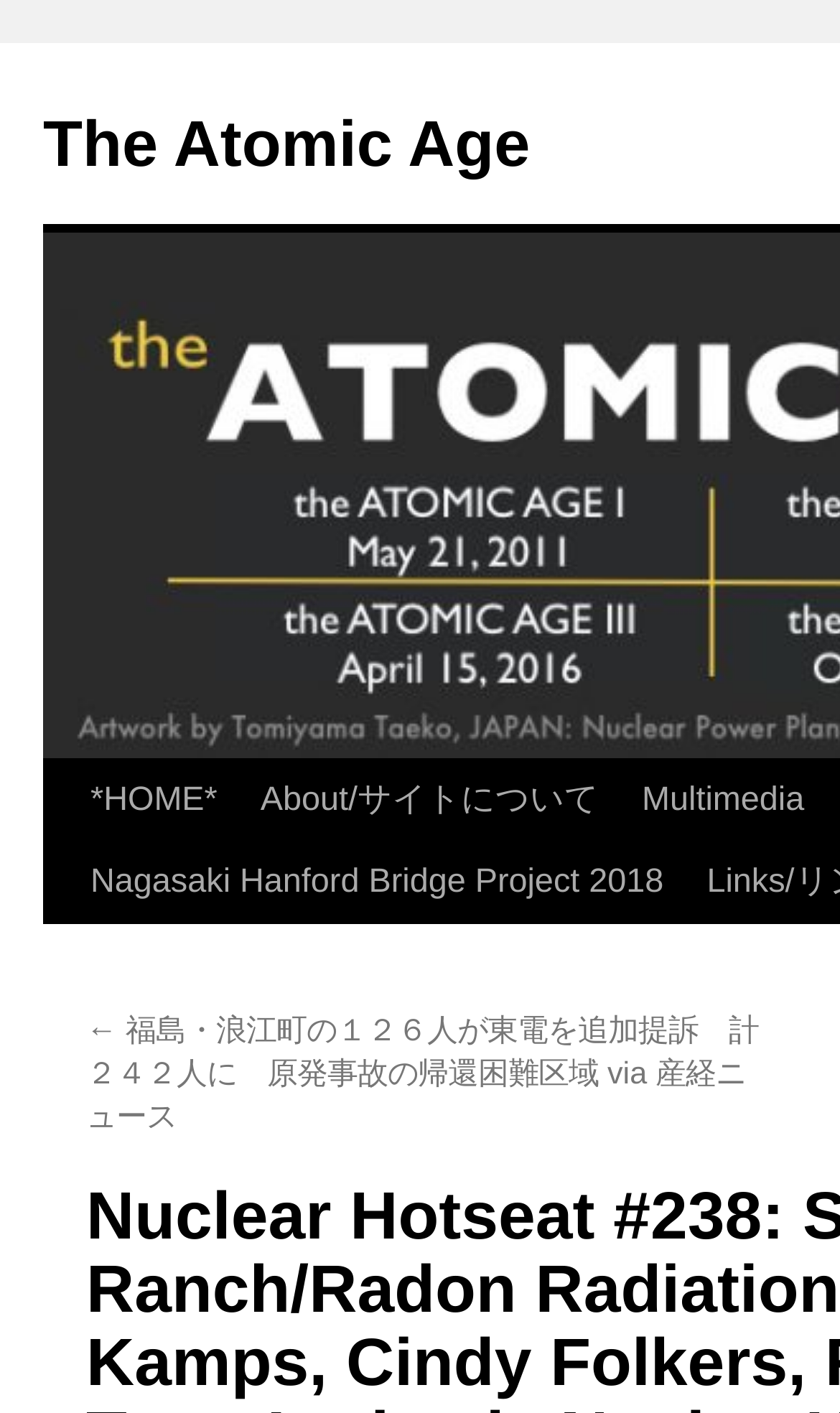Answer in one word or a short phrase: 
How many sub-links are under the 'Nagasaki Hanford Bridge Project 2018' link?

1